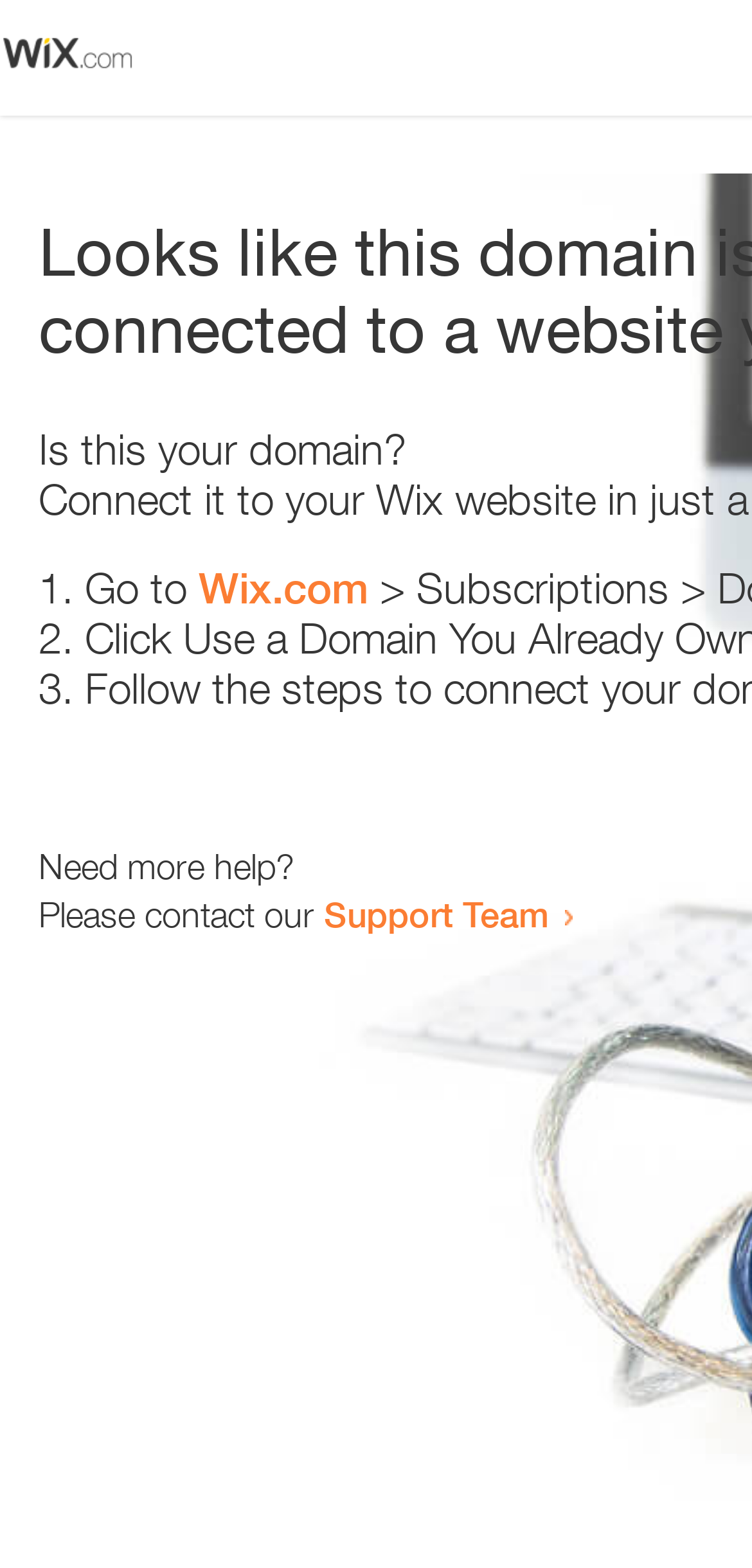Is there an image on the webpage?
Using the screenshot, give a one-word or short phrase answer.

Yes